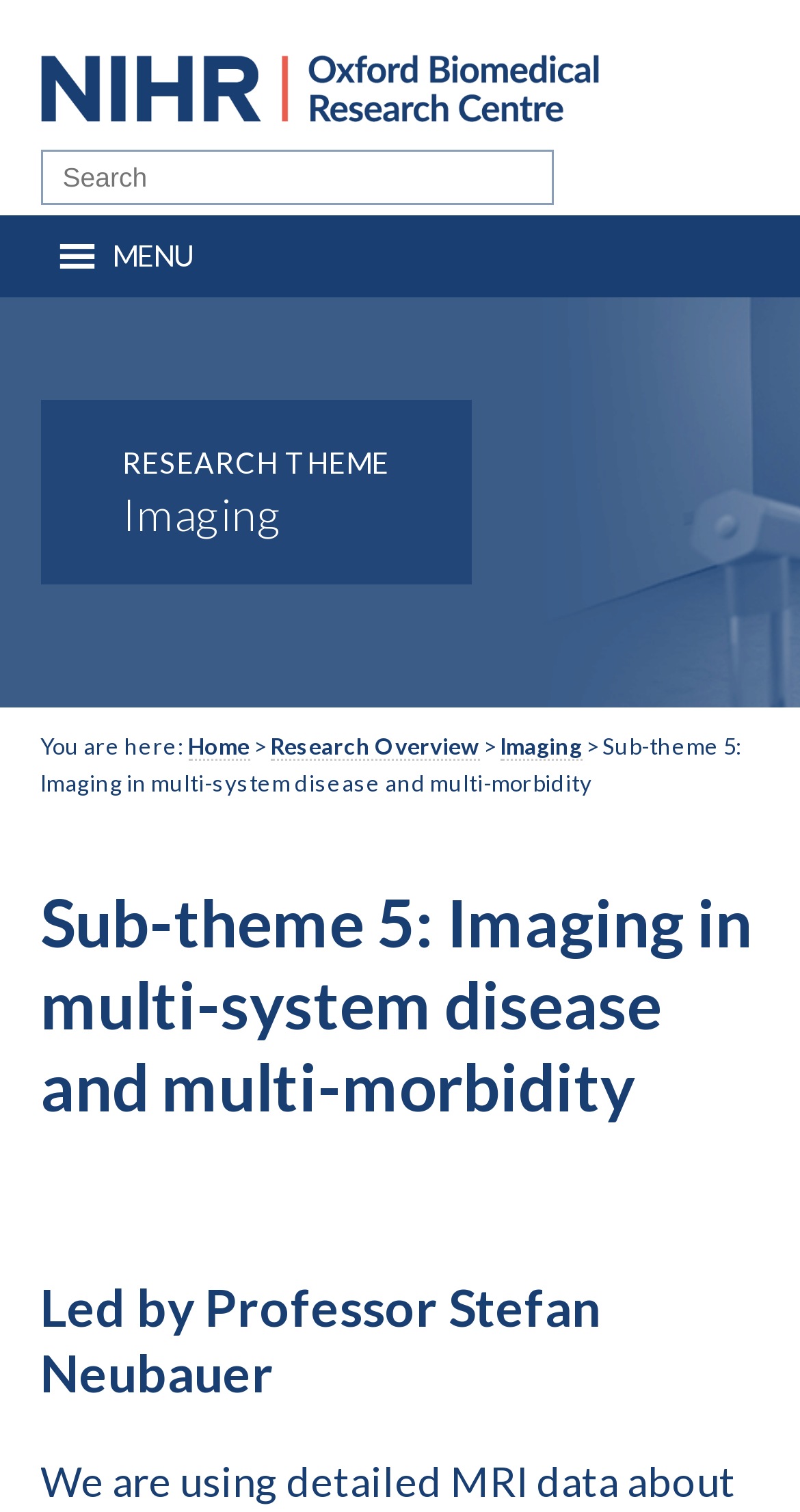What is the purpose of the textbox?
Using the image, answer in one word or phrase.

Search